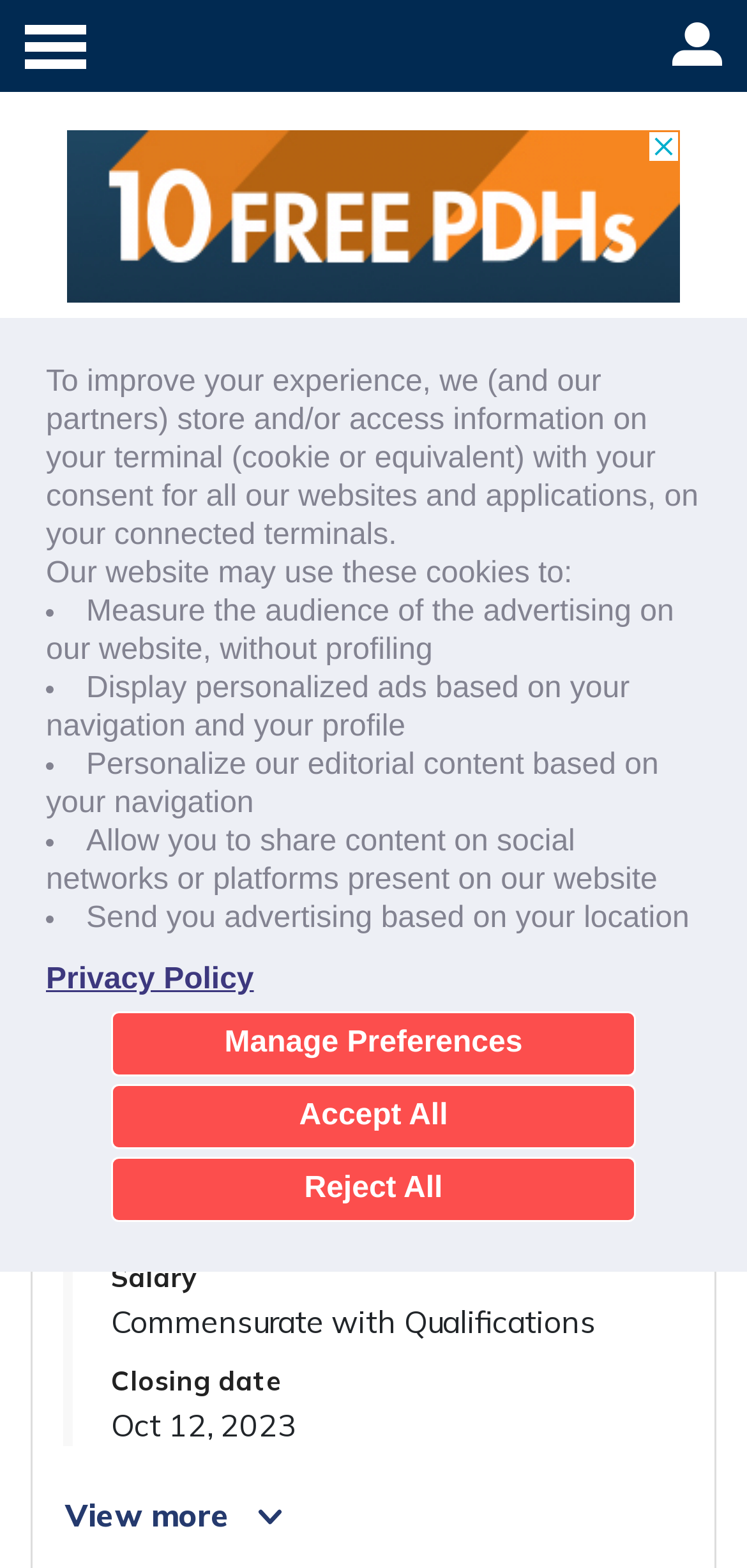Please determine the bounding box coordinates for the element that should be clicked to follow these instructions: "Go to homepage".

[0.132, 0.305, 0.868, 0.329]